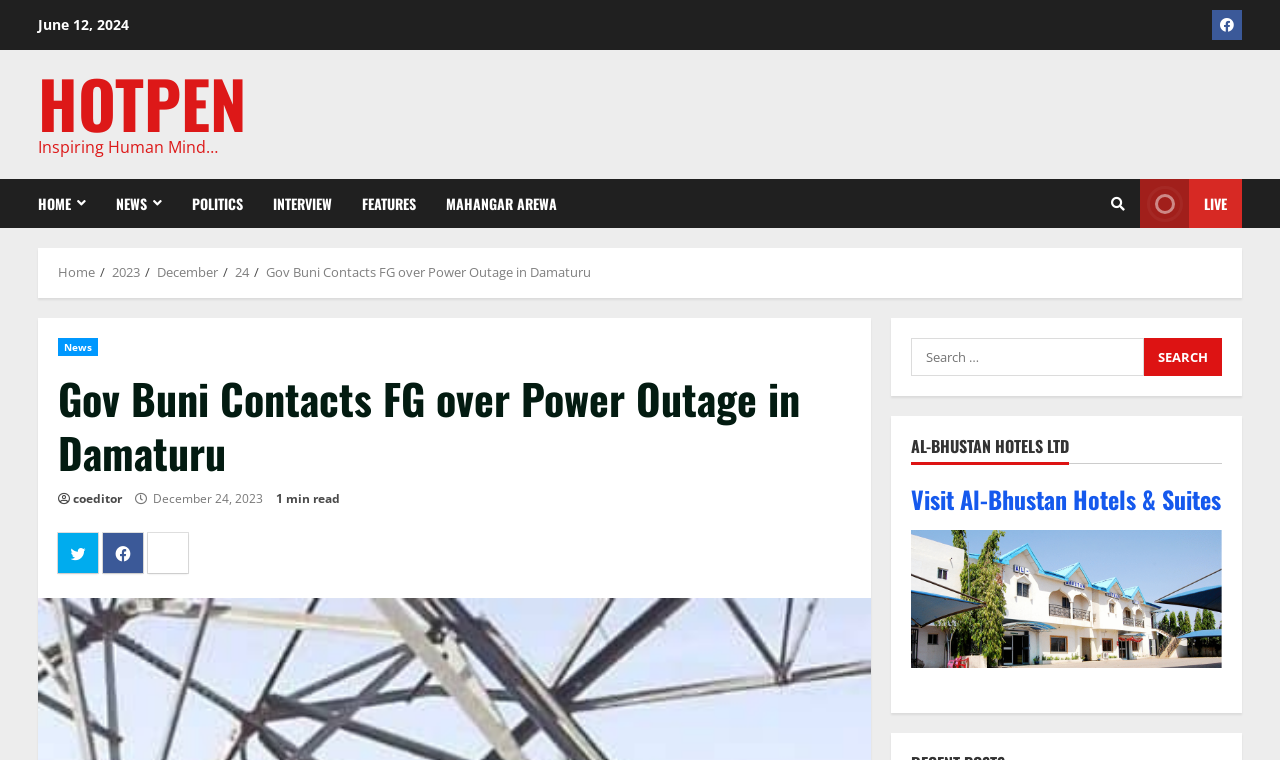Using the elements shown in the image, answer the question comprehensively: What is the name of the governor mentioned in the news article?

I determined the name of the governor mentioned in the news article by looking at the header 'Gov Buni Contacts FG over Power Outage in Damaturu' located at the top of the webpage.